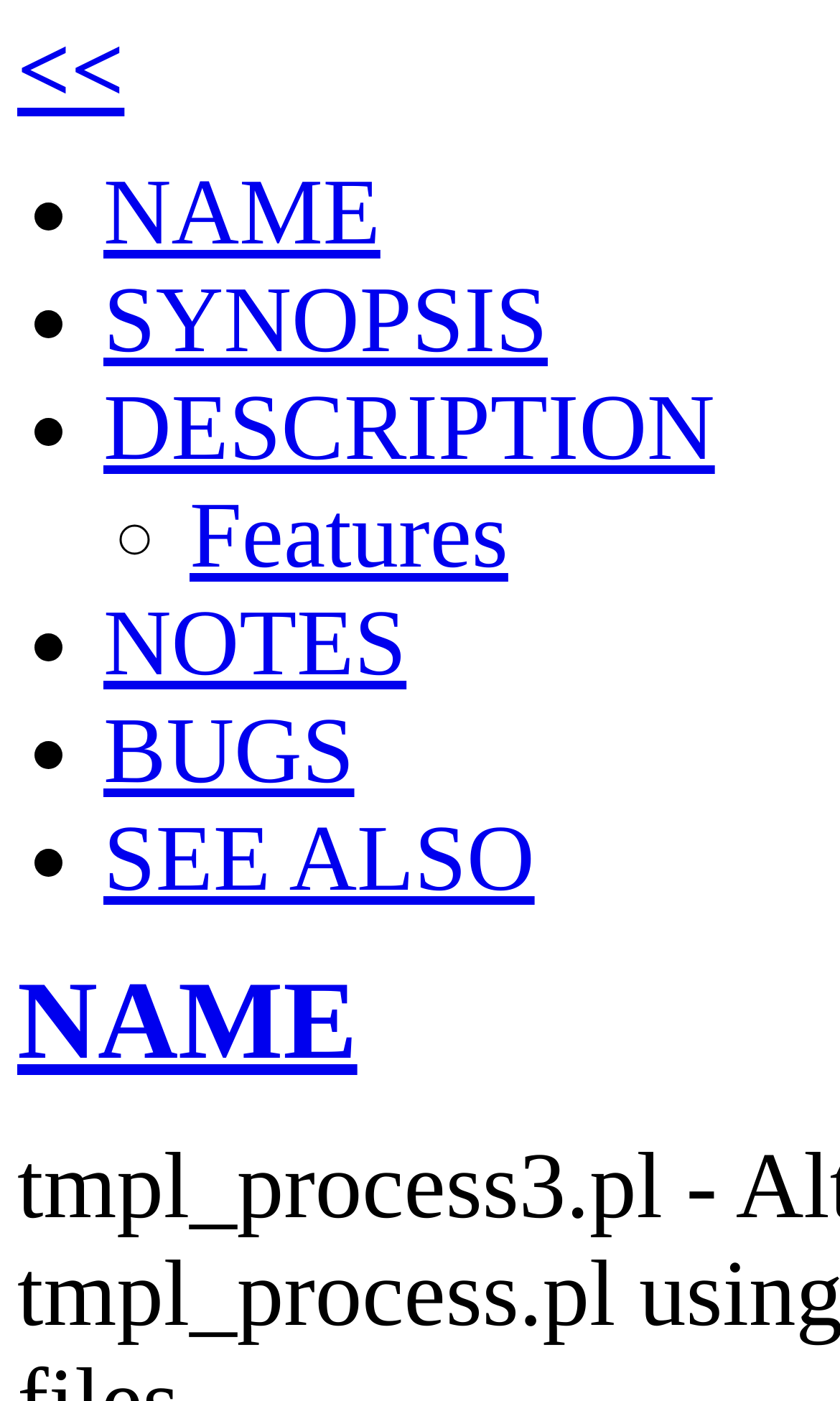Please identify the bounding box coordinates of the area I need to click to accomplish the following instruction: "read NOTES".

[0.123, 0.423, 0.484, 0.497]